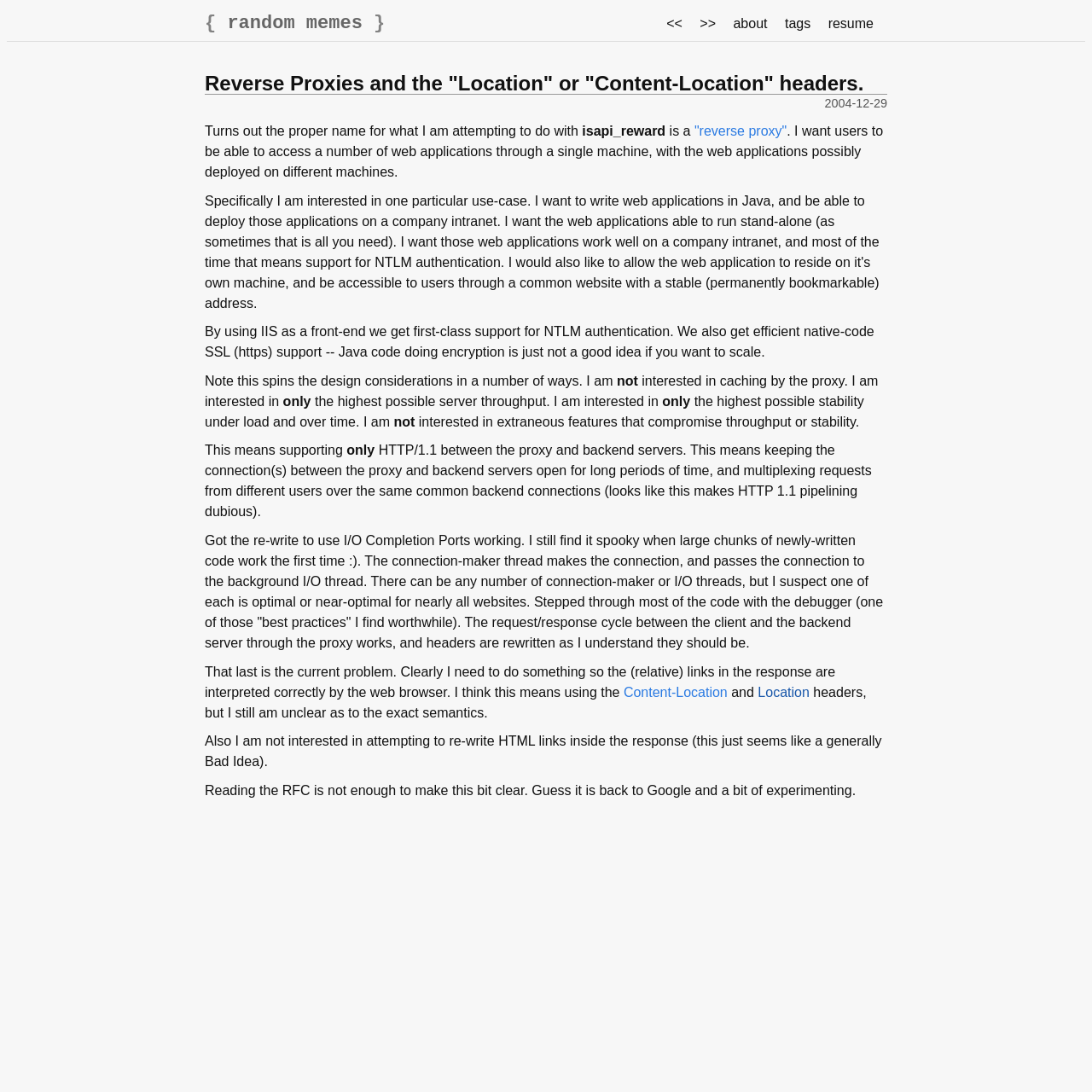Give a complete and precise description of the webpage's appearance.

This webpage is about reverse proxies and the "Location" or "Content-Location" headers. At the top, there is a navigation bar with links to "random memes", "<<", ">>", "about", "tags", and "resume". Below the navigation bar, there is a main content area with a heading that matches the title of the webpage. 

On the top-right of the main content area, there is a date "2004-12-29". The main content is a blog post or article that discusses the use of reverse proxies, specifically with IIS as a front-end, to access multiple web applications through a single machine. The author explains the benefits of this approach, including support for NTLM authentication and efficient SSL support.

The article continues to discuss the design considerations, including caching, server throughput, and stability. The author is interested in achieving the highest possible server throughput and stability while avoiding extraneous features that compromise these goals.

The rest of the article delves into the technical details of implementing a reverse proxy, including the use of HTTP/1.1, I/O Completion Ports, and connection multiplexing. The author shares their experience of rewriting code to use I/O Completion Ports and debugging the request/response cycle.

Finally, the article concludes with a discussion of the challenges of rewriting headers, specifically the "Content-Location" and "Location" headers, to ensure that relative links in the response are interpreted correctly by the web browser. The author expresses uncertainty about the exact semantics of these headers and plans to further research and experiment to find a solution.